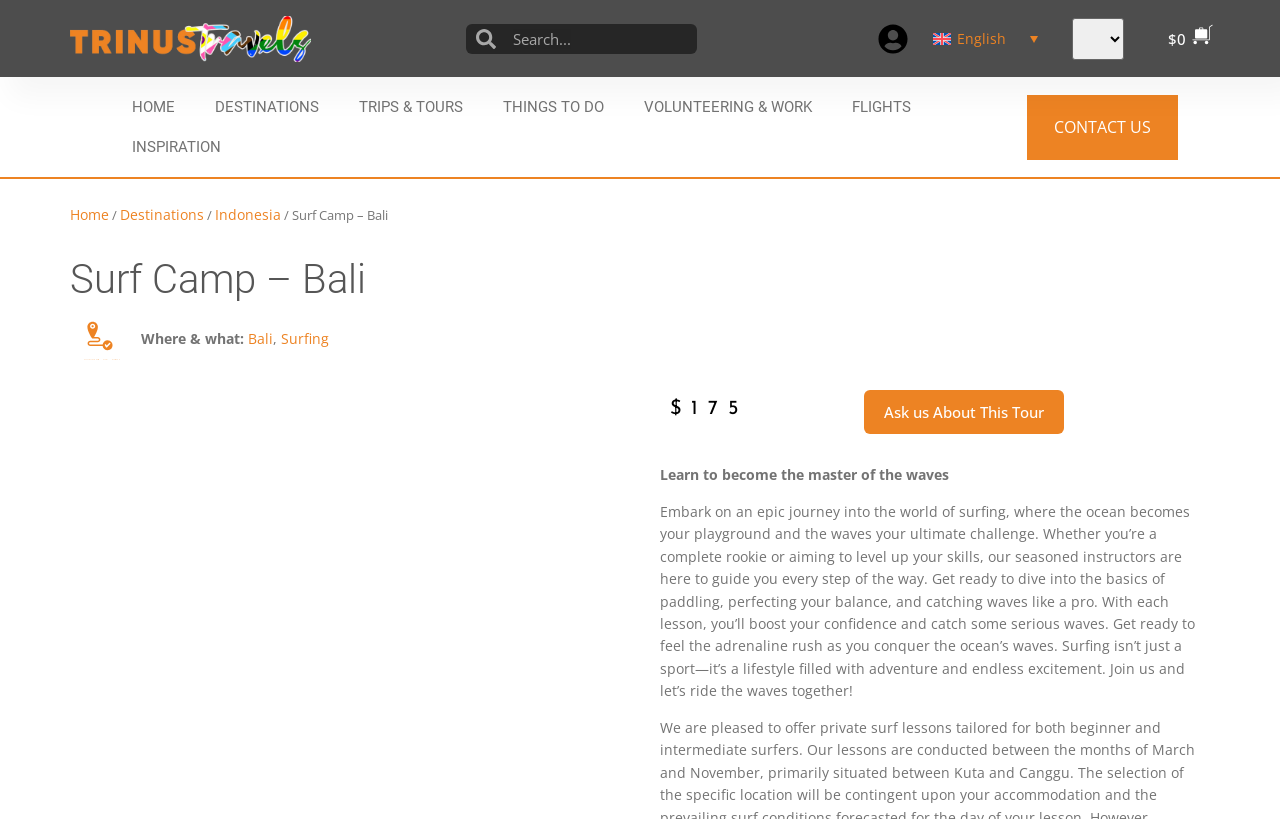Offer a detailed explanation of the webpage layout and contents.

The webpage is about a surf camp in Bali, offering immersive experiences for all skill levels. At the top left corner, there is a logo of Trinus PRIDE White Logos. Next to it, there is a search bar. On the top right corner, there are links to change the language and a cart icon with a price of $0. Below the top navigation bar, there are main menu links, including HOME, DESTINATIONS, TRIPS & TOURS, THINGS TO DO, VOLUNTEERING & WORK, and FLIGHTS.

On the left side of the page, there is a breadcrumb navigation showing the current page location, which is Surf Camp – Bali under Destinations. The main content of the page starts with a heading "Surf Camp – Bali" followed by an image. Below the image, there is a section describing the surf camp, including the location and activity, which is surfing in Bali.

The page then displays a price of $175 and a call-to-action link to ask about the tour. Below that, there is a detailed description of the surf camp experience, including learning to surf, improving skills, and feeling the adrenaline rush. The text is divided into two paragraphs, with the first one being a brief introduction and the second one providing more details about the experience.